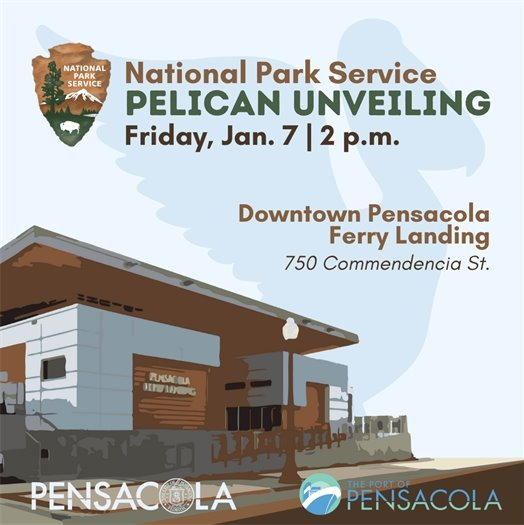Generate a detailed caption that encompasses all aspects of the image.

The image announces the "National Park Service Pelican Unveiling," scheduled for Friday, January 7, at 2 p.m. The event takes place at the Downtown Pensacola Ferry Landing, located at 750 Commendencia Street. Prominently displayed in the design is the National Park Service logo, symbolizing the organization's commitment to conservation. The artwork features a stylized representation of the ferry landing building, emphasizing the connection between nature and culture in this coastal area. The bottom of the image includes the logo of the Port of Pensacola, reinforcing local partnerships in promoting the Gulf Islands National Seashore and its significant role in preserving the region's natural and historic resources.